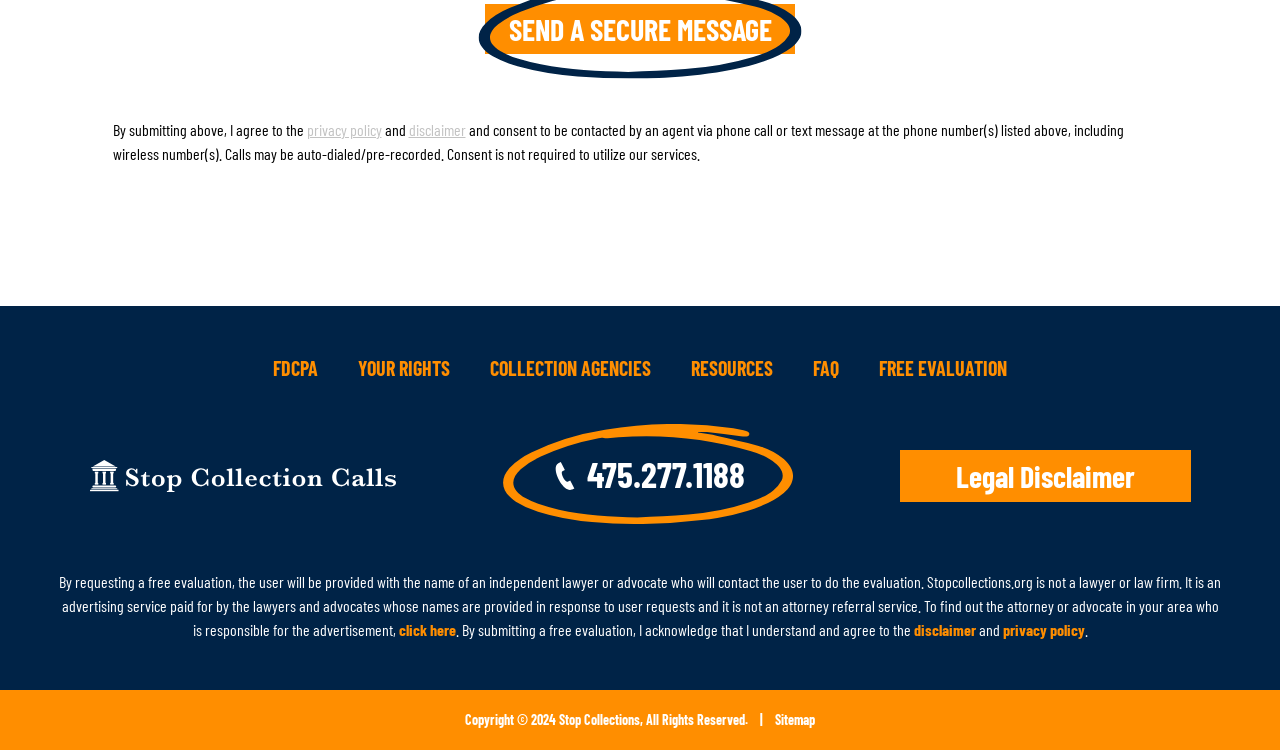Specify the bounding box coordinates of the element's region that should be clicked to achieve the following instruction: "Request a free evaluation". The bounding box coordinates consist of four float numbers between 0 and 1, in the format [left, top, right, bottom].

[0.687, 0.475, 0.787, 0.507]